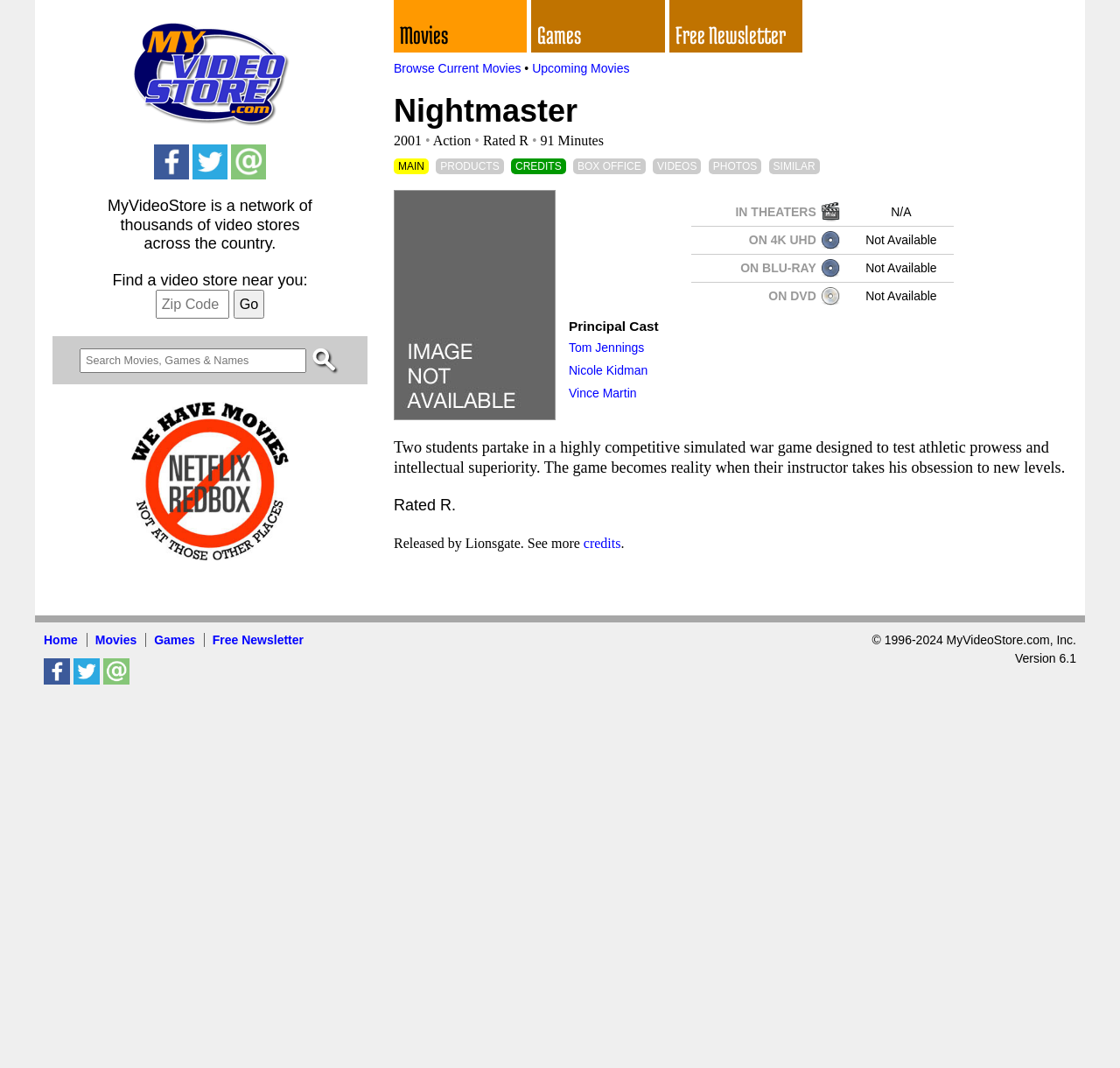Respond to the following question with a brief word or phrase:
What is the genre of the movie 'Nightmaster'?

Action